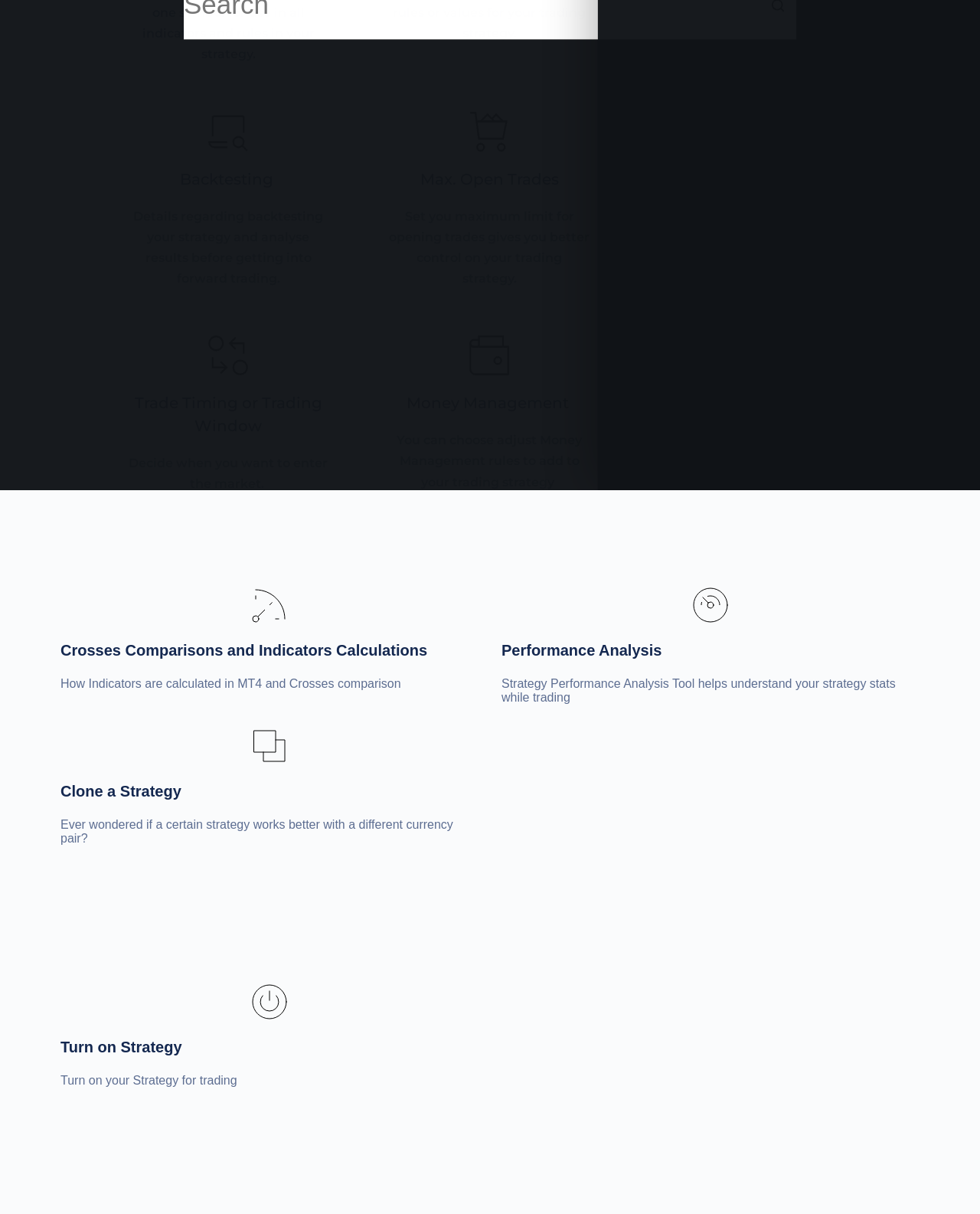Please provide the bounding box coordinate of the region that matches the element description: parent_node: Turn on Strategy. Coordinates should be in the format (top-left x, top-left y, bottom-right x, bottom-right y) and all values should be between 0 and 1.

[0.05, 0.8, 0.5, 0.905]